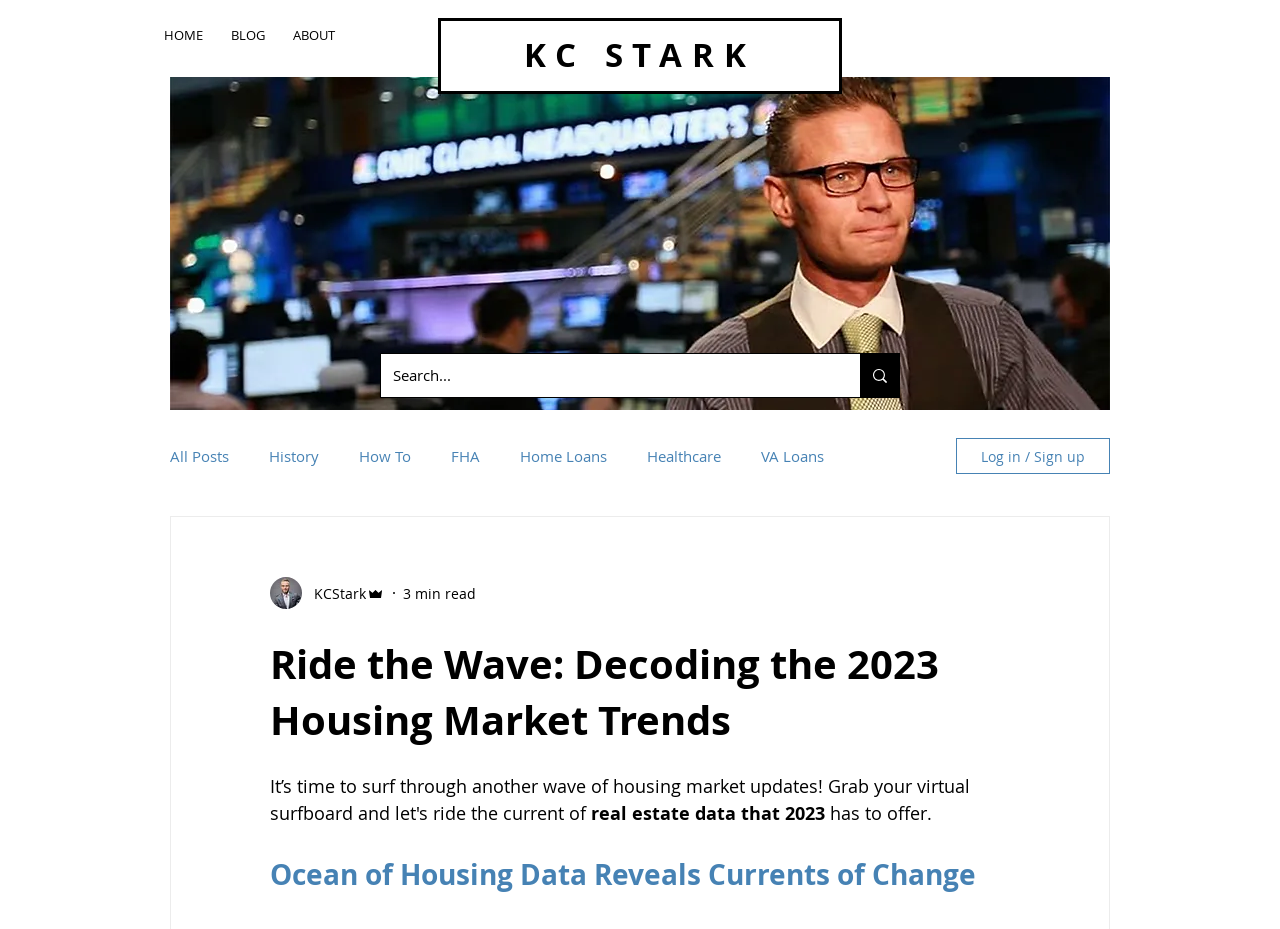Highlight the bounding box coordinates of the element you need to click to perform the following instruction: "Visit the home page."

[0.117, 0.019, 0.17, 0.057]